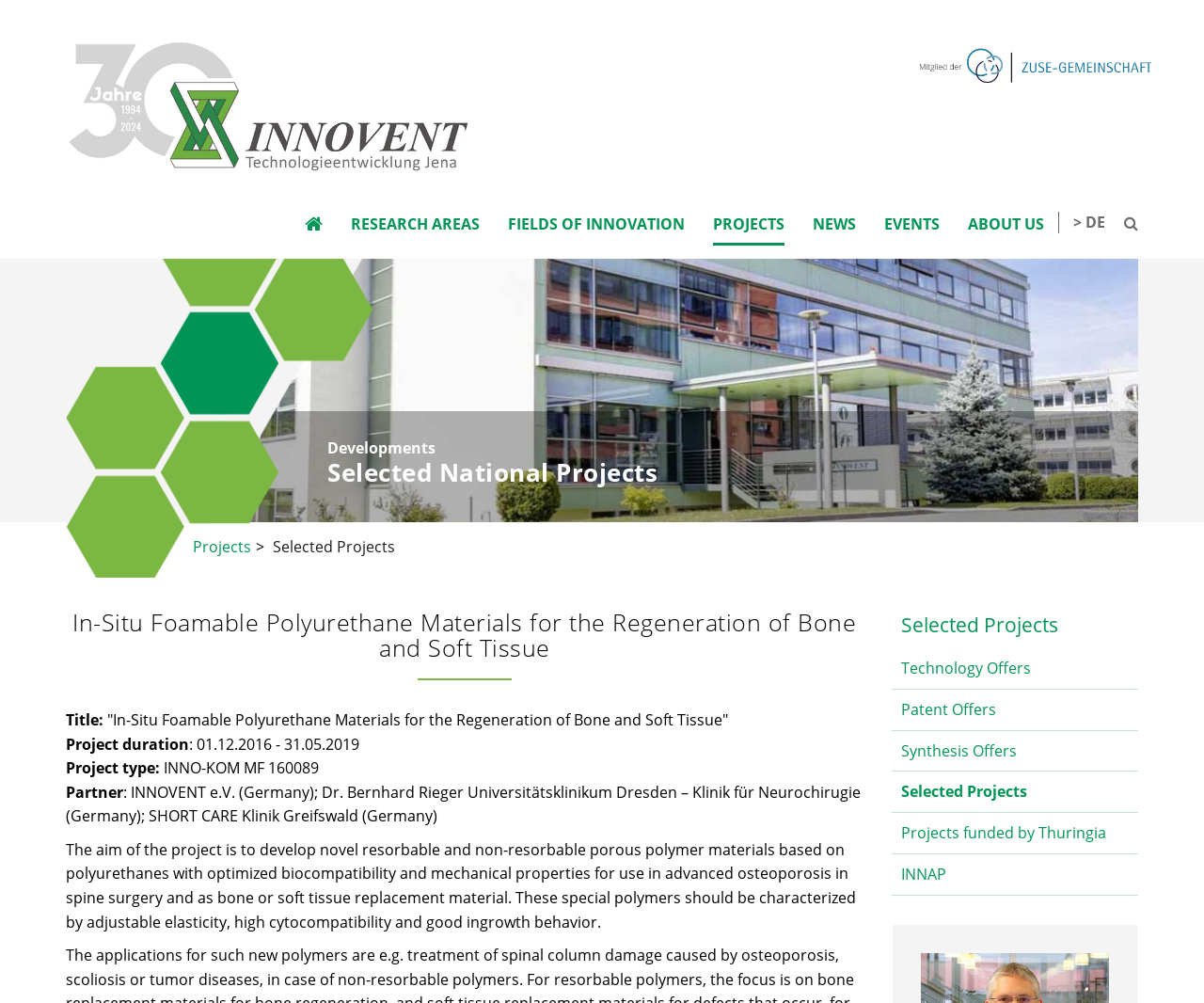Provide a thorough summary of the webpage.

The webpage is about INNOVENT Technologieentwicklung Jena, a research institution in the high-tech region of Jena. At the top left, there is a logo and a link to the main page. Next to it, there is a smaller image and a link to "Mitglied der Zuse-Gemeinschaft" (Member of the Zuse Community).

Below these elements, there is a navigation menu with links to various sections, including "RESEARCH AREAS", "FIELDS OF INNOVATION", "PROJECTS", "NEWS", "EVENTS", and "ABOUT US". The menu is followed by a language selection link "> DE" at the top right.

The main content of the page is divided into two sections. On the left, there is a section titled "Developments" with a heading "Selected National Projects". Below this heading, there are links to projects, including "In-Situ Foamable Polyurethane Materials for the Regeneration of Bone and Soft Tissue". This project is described in detail, with information about its title, duration, type, partners, and a brief summary of its aim.

On the right side of the page, there is a section with links to various categories, including "Technology Offers", "Patent Offers", "Synthesis Offers", "Selected Projects", "Projects funded by Thuringia", and "INNAP". Above these links, there is a heading "Selected Projects".